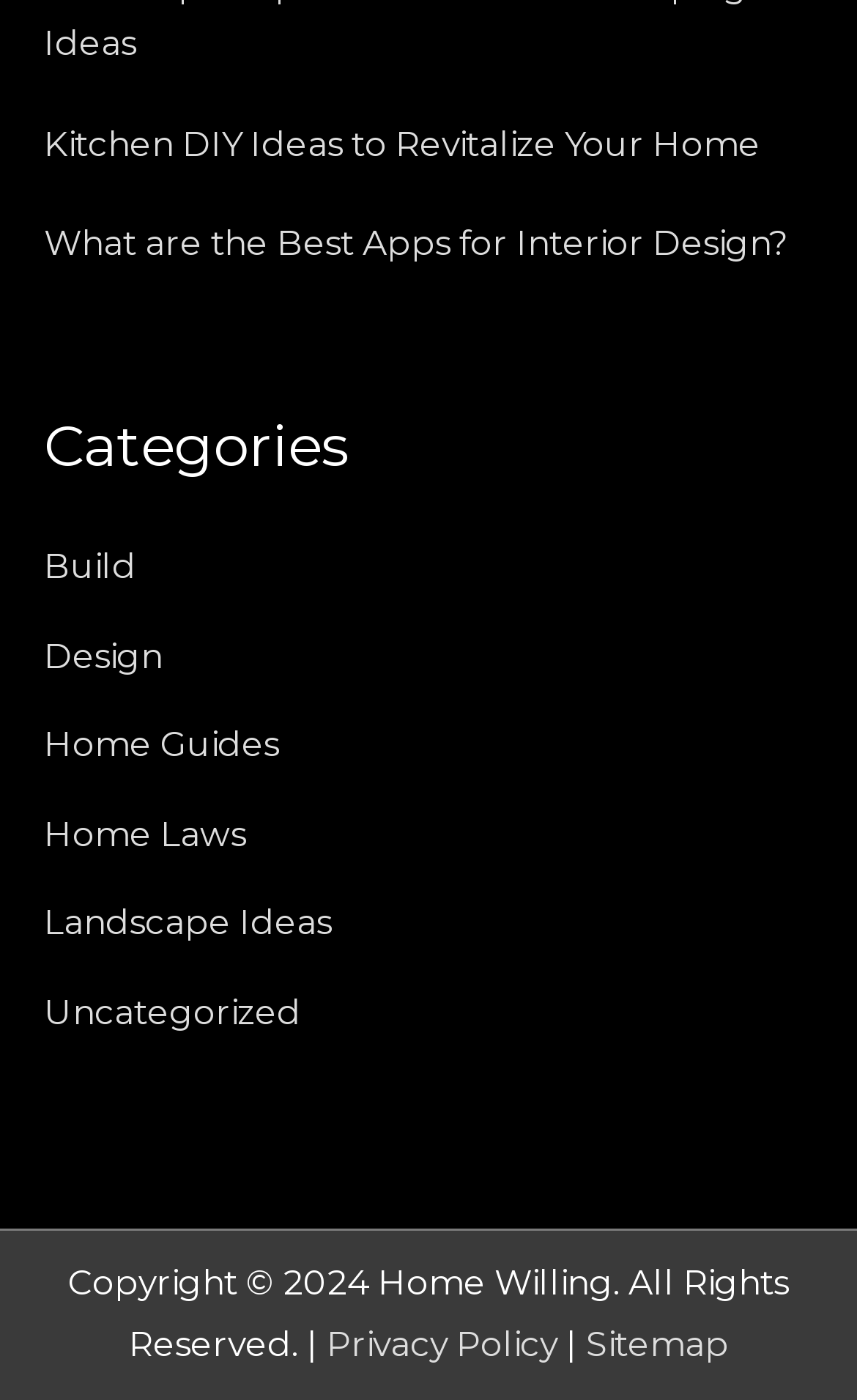Please indicate the bounding box coordinates for the clickable area to complete the following task: "Explore 'Landscape Ideas'". The coordinates should be specified as four float numbers between 0 and 1, i.e., [left, top, right, bottom].

[0.051, 0.644, 0.387, 0.674]